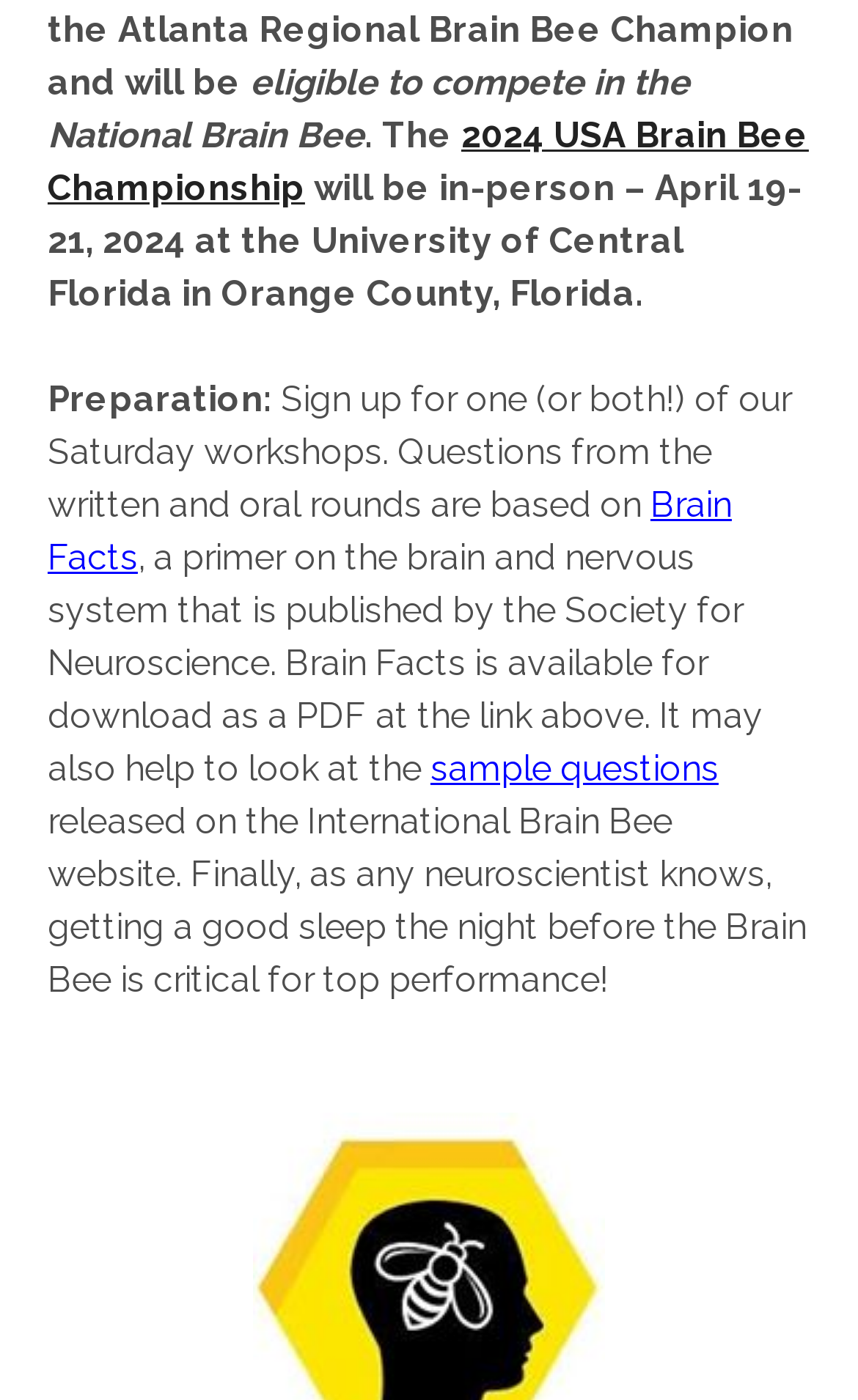Based on the image, give a detailed response to the question: What type of questions are based on Brain Facts?

The webpage states that questions from the written and oral rounds are based on Brain Facts, which is a primer on the brain and nervous system published by the Society for Neuroscience. This information can be found in the paragraph starting with 'Preparation:'